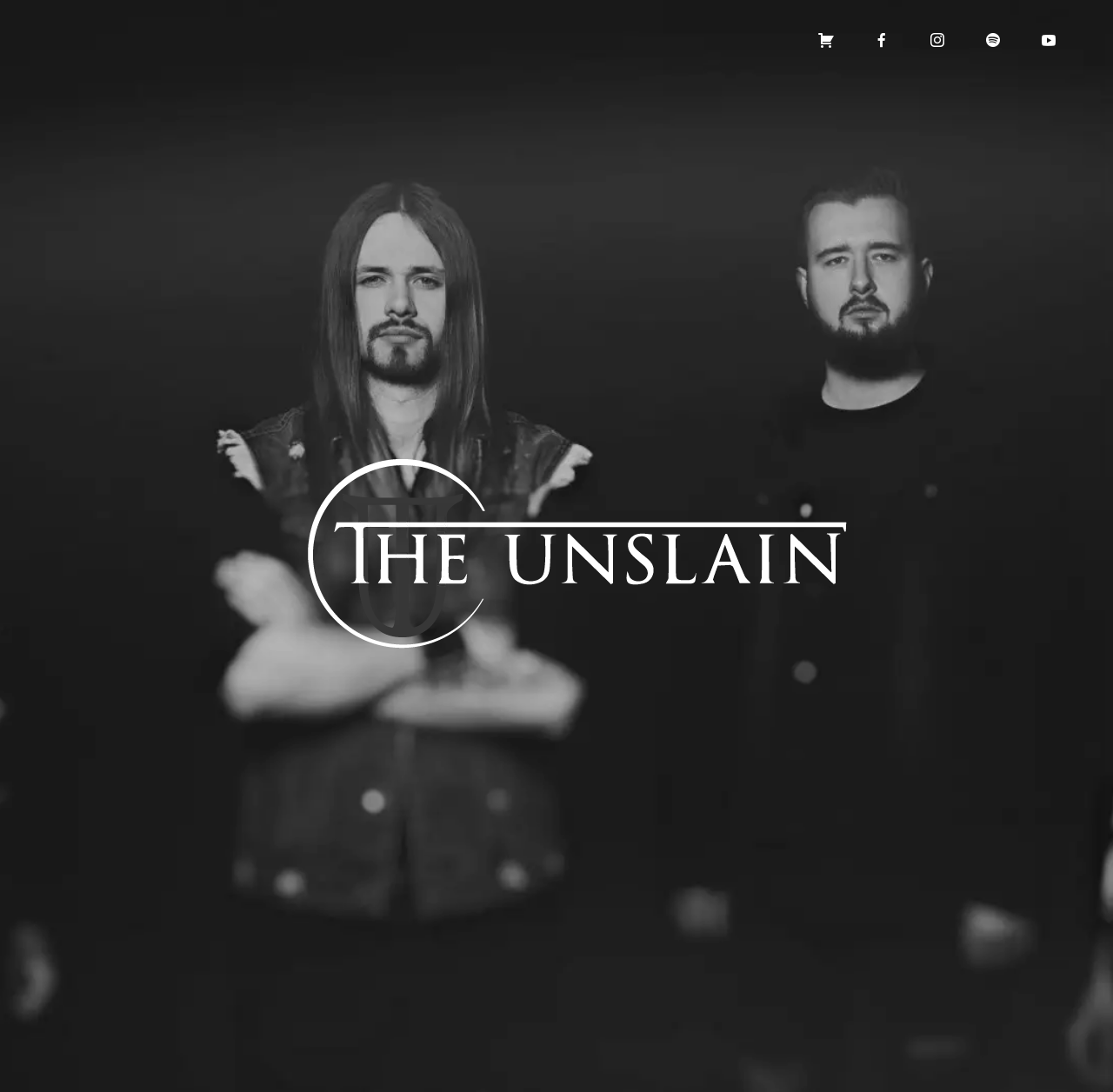What is the purpose of the links in the navigation menu?
Based on the image content, provide your answer in one word or a short phrase.

Navigation